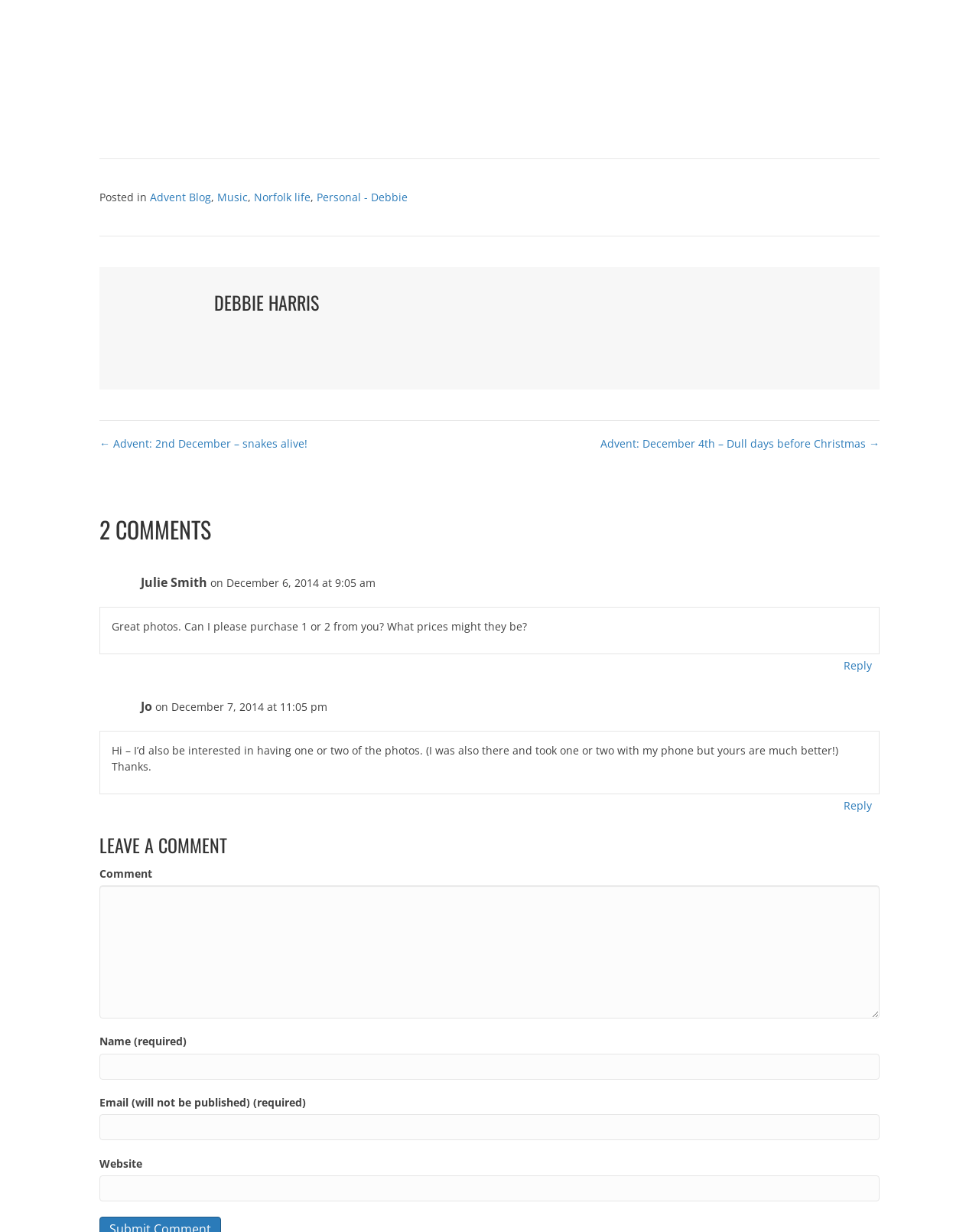Based on the element description: "Advent Blog", identify the UI element and provide its bounding box coordinates. Use four float numbers between 0 and 1, [left, top, right, bottom].

[0.153, 0.154, 0.216, 0.166]